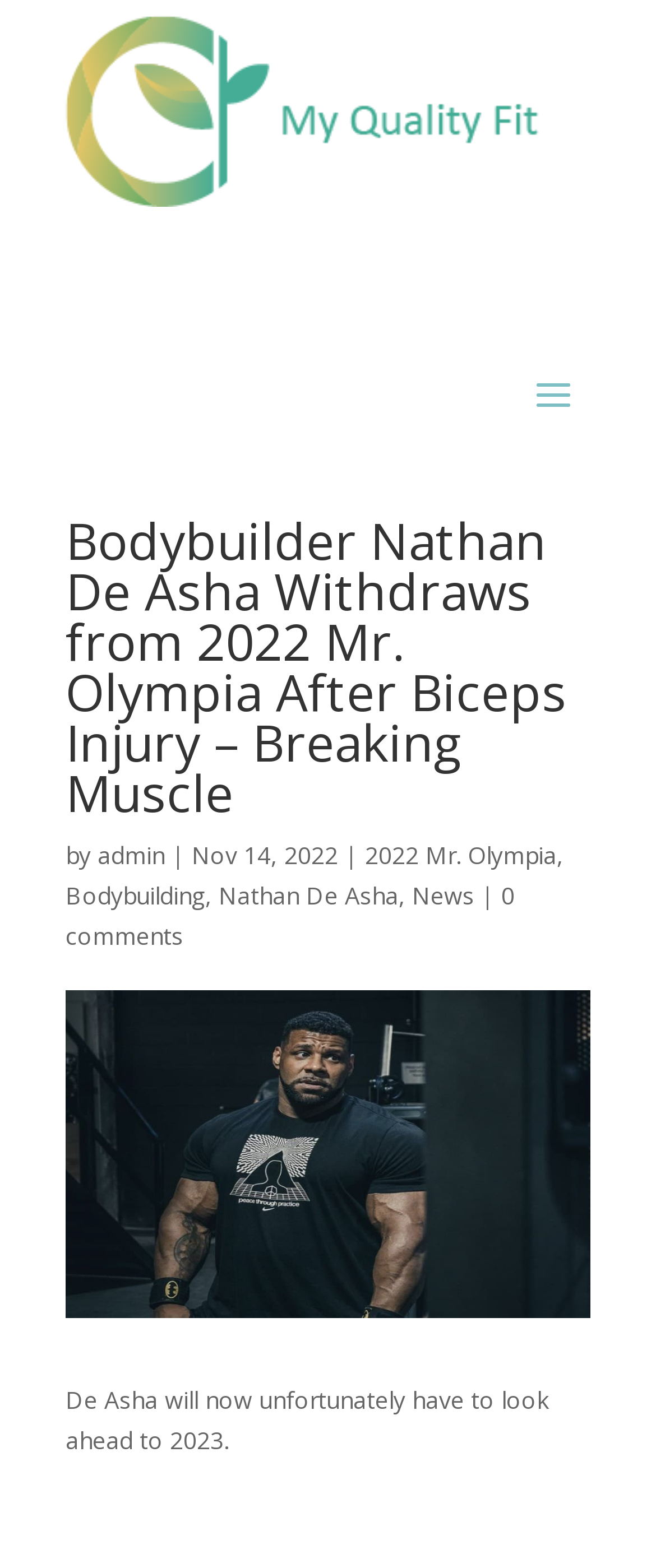Who withdrew from 2022 Mr. Olympia?
Please provide a comprehensive answer based on the details in the screenshot.

Based on the webpage content, specifically the heading 'Bodybuilder Nathan De Asha Withdraws from 2022 Mr. Olympia After Biceps Injury – Breaking Muscle', it is clear that Nathan De Asha is the one who withdrew from the 2022 Mr. Olympia event.